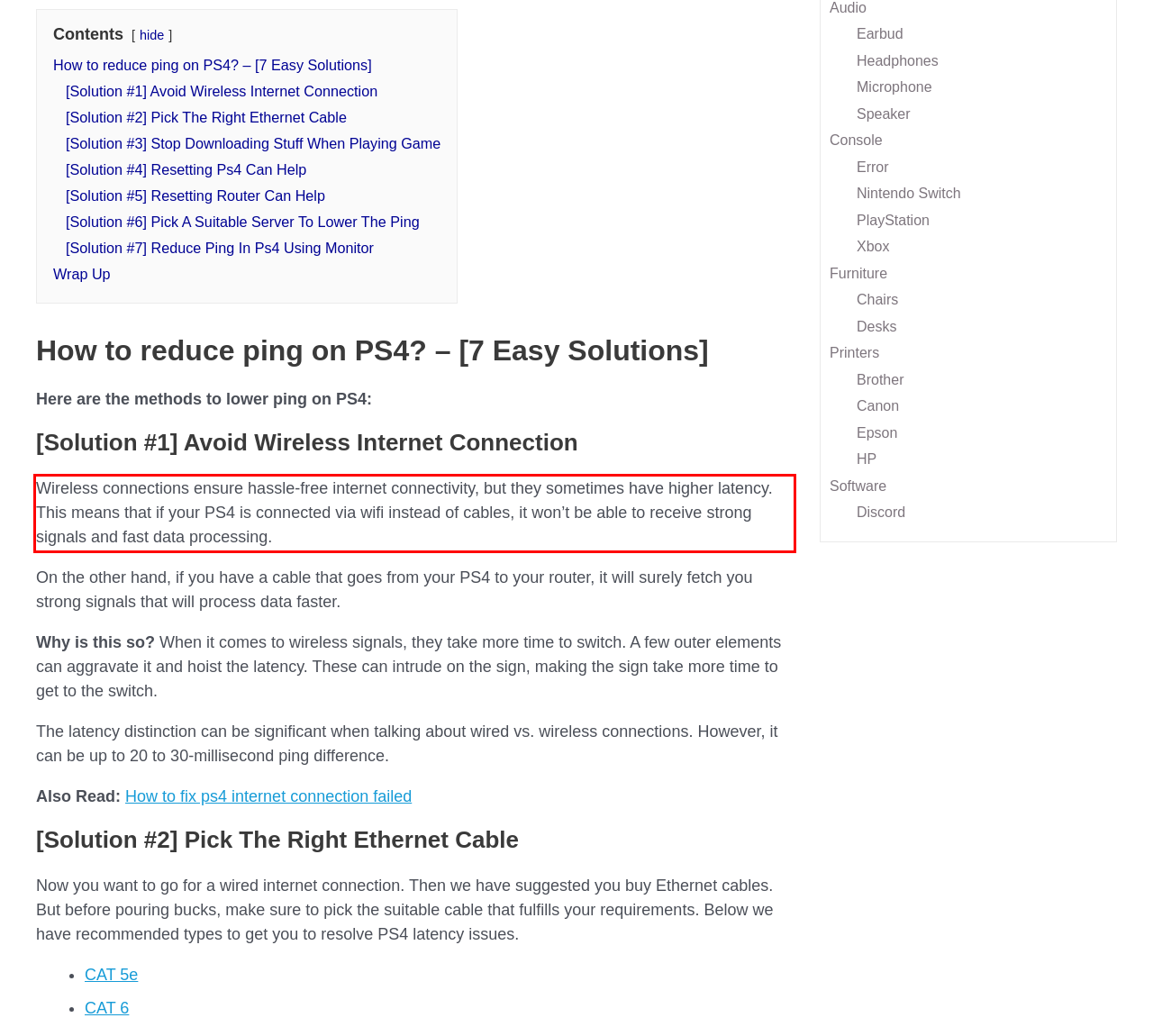Please examine the webpage screenshot containing a red bounding box and use OCR to recognize and output the text inside the red bounding box.

Wireless connections ensure hassle-free internet connectivity, but they sometimes have higher latency. This means that if your PS4 is connected via wifi instead of cables, it won’t be able to receive strong signals and fast data processing.